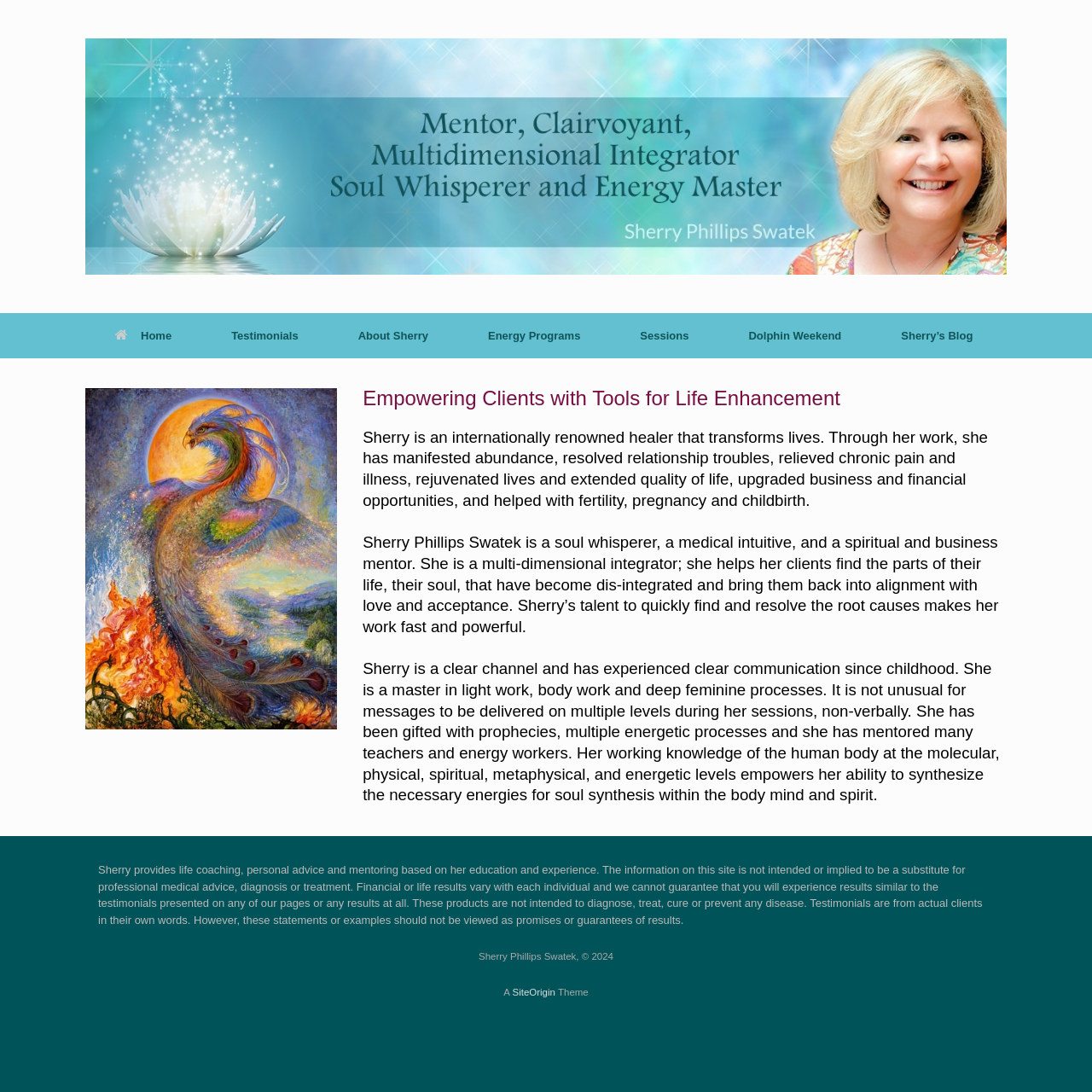Explain the webpage's design and content in an elaborate manner.

The webpage is about Sherry Phillips Swatek, an internationally renowned healer who transforms lives. At the top left corner, there is a logo of Sherry Phillips Swatek, which is also a link. Next to the logo, there is a navigation menu with links to different sections of the website, including Home, Testimonials, About Sherry, Energy Programs, Sessions, Dolphin Weekend, and Sherry's Blog.

Below the navigation menu, there is a main section that takes up most of the page. It starts with a heading that reads "Empowering Clients with Tools for Life Enhancement". This is followed by a paragraph that describes Sherry's work and its effects on people's lives. There are three more paragraphs that provide more information about Sherry's background, skills, and abilities as a healer and mentor.

At the bottom of the page, there is a section with a disclaimer that provides information about the website's content and its limitations. It also includes a copyright notice and a link to the website's theme creator, SiteOrigin.